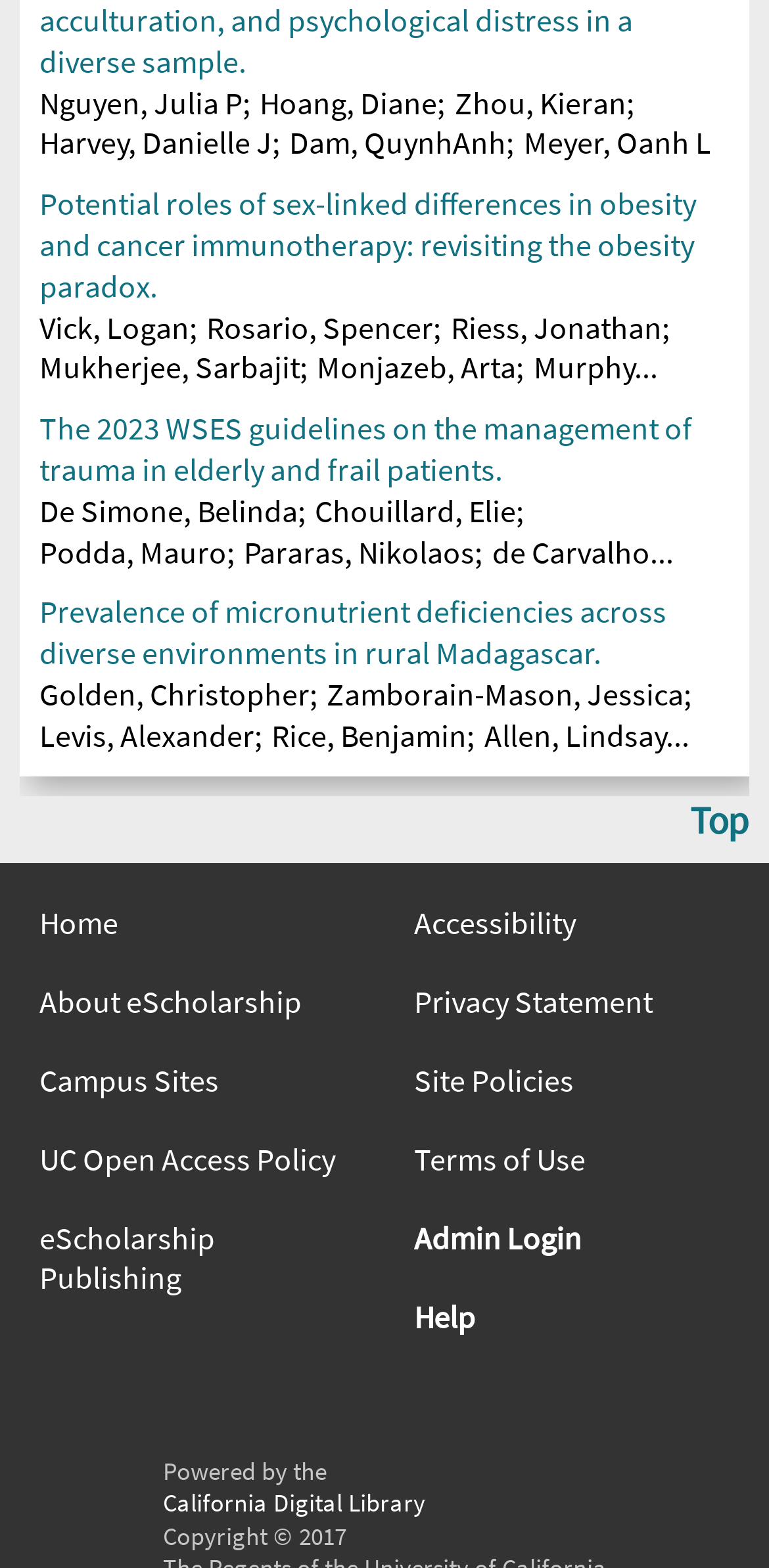What is the purpose of the 'Top' link?
Look at the image and respond with a one-word or short-phrase answer.

to go to the top of the page